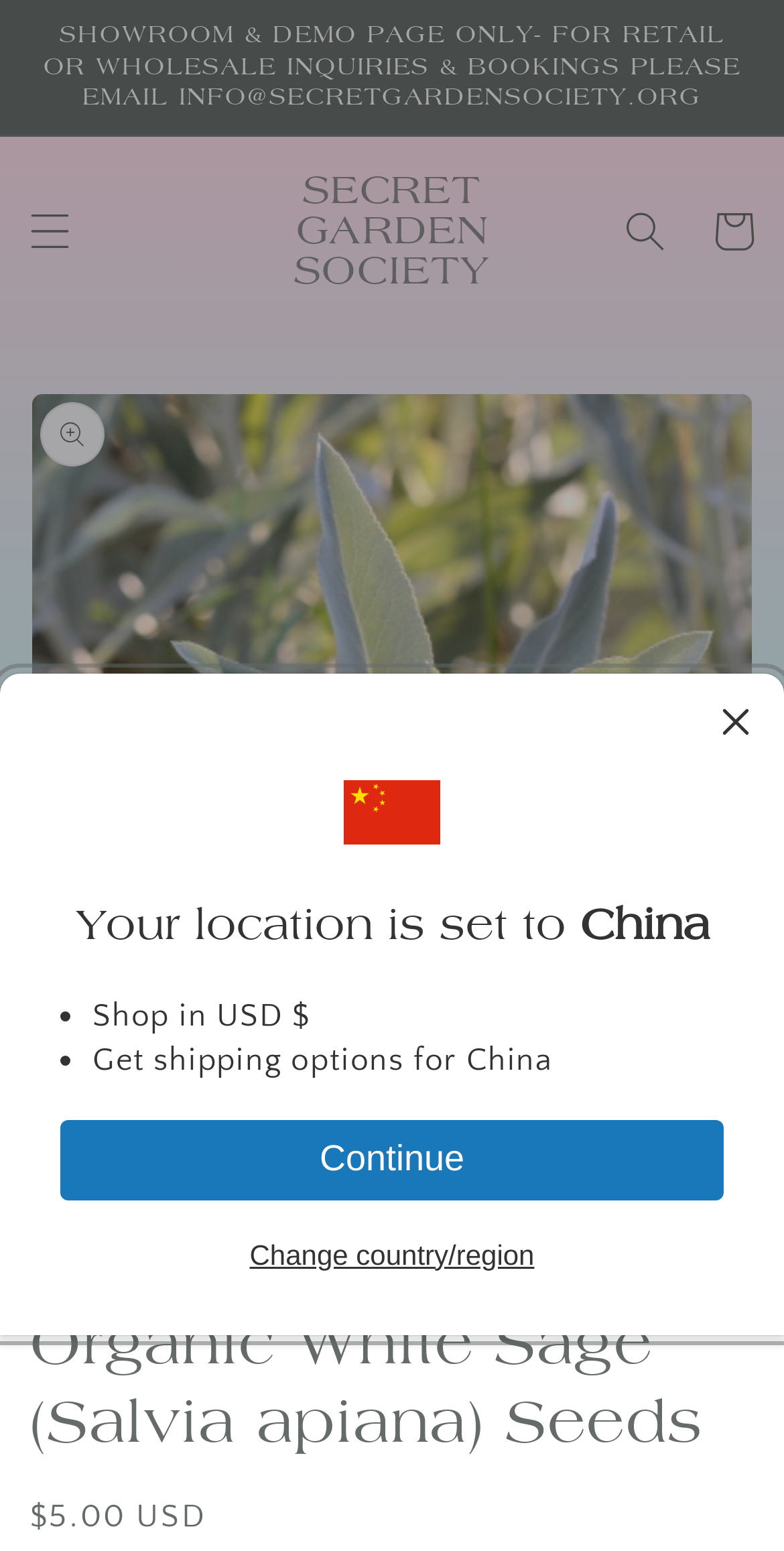Bounding box coordinates are given in the format (top-left x, top-left y, bottom-right x, bottom-right y). All values should be floating point numbers between 0 and 1. Provide the bounding box coordinate for the UI element described as: SECRET GARDEN SOCIETY

[0.269, 0.101, 0.731, 0.198]